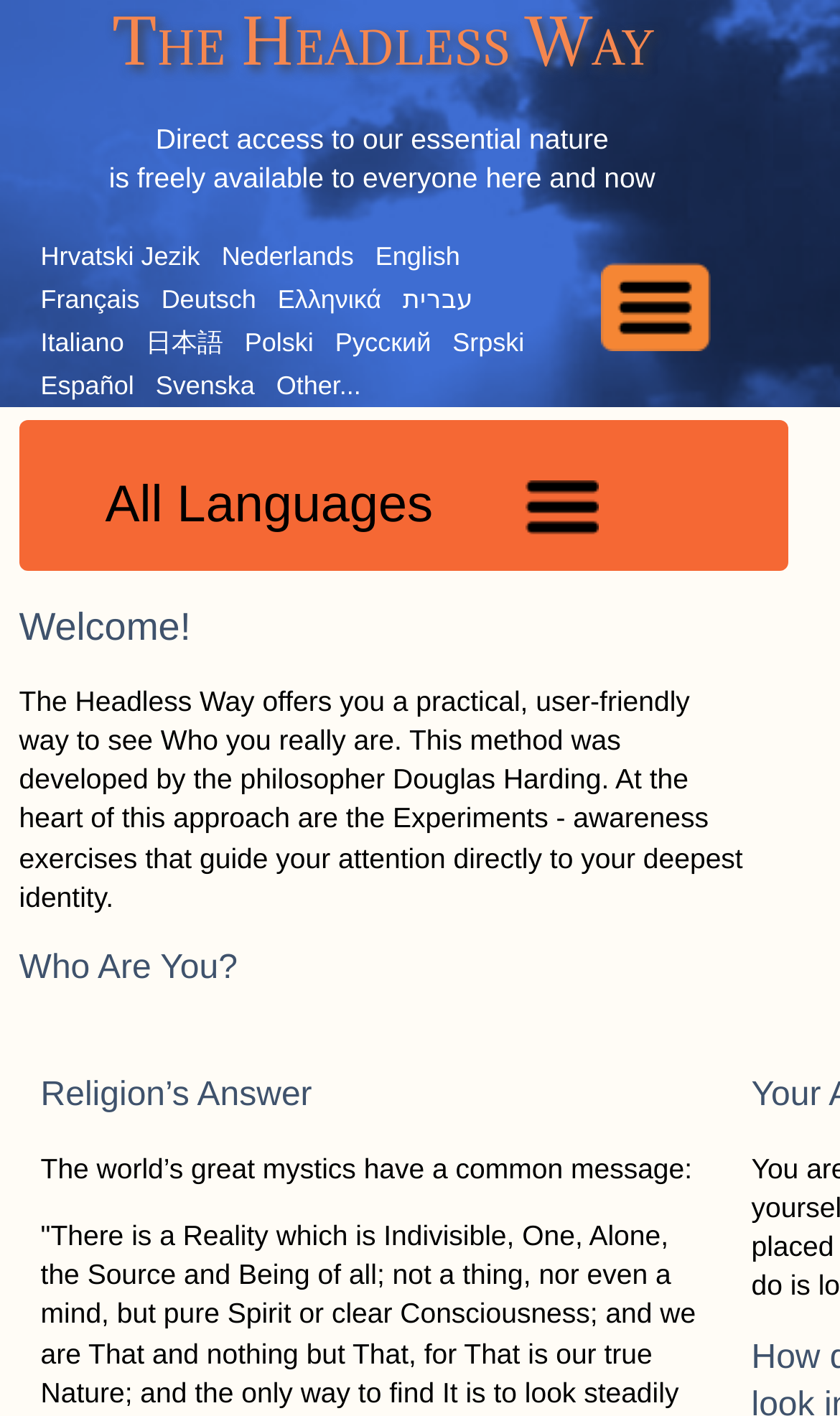Please identify the coordinates of the bounding box that should be clicked to fulfill this instruction: "Read about Who you are".

[0.023, 0.668, 0.887, 0.702]